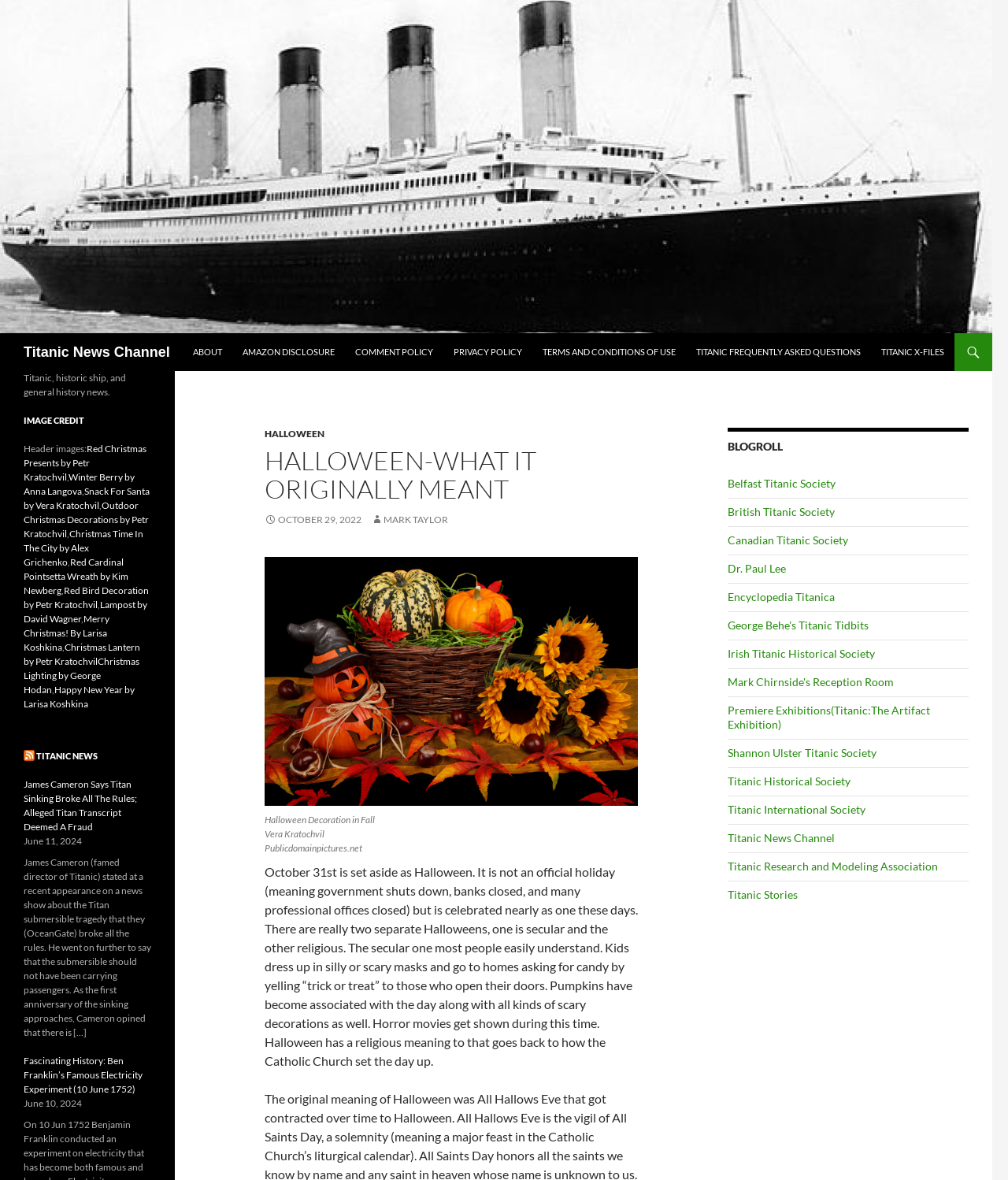Please indicate the bounding box coordinates for the clickable area to complete the following task: "Check the 'BLOGROLL' section". The coordinates should be specified as four float numbers between 0 and 1, i.e., [left, top, right, bottom].

[0.722, 0.362, 0.961, 0.387]